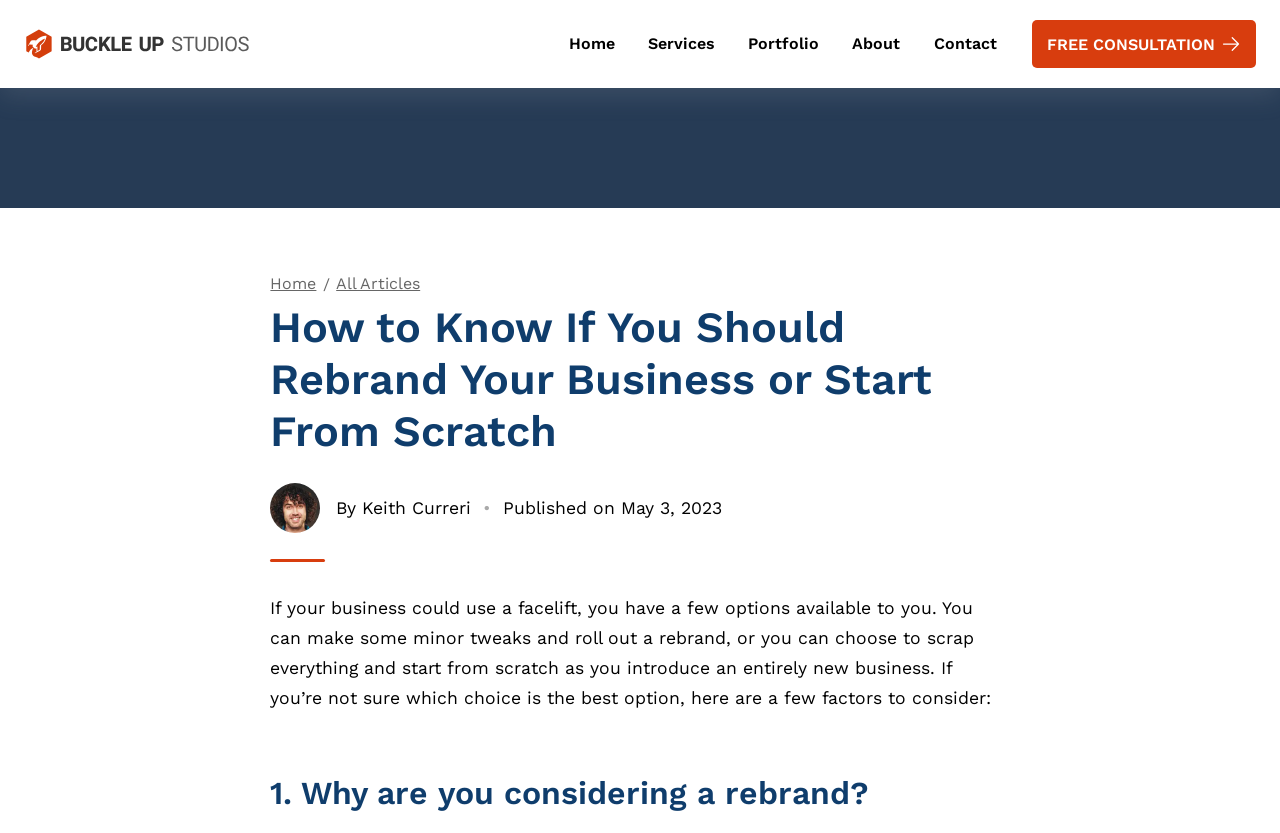Specify the bounding box coordinates of the element's area that should be clicked to execute the given instruction: "request a free consultation". The coordinates should be four float numbers between 0 and 1, i.e., [left, top, right, bottom].

[0.806, 0.024, 0.981, 0.081]